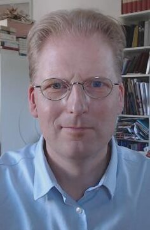Provide a comprehensive description of the image.

The image features a person with short, light blond hair, wearing round glasses and a light blue shirt. They are positioned against a backdrop filled with shelves and books, suggesting an environment that is both personal and academic. This portrait likely belongs to the author of the blog titled "Telecoms back in 1996 – WirelessMoves," which reflects on the evolution of wireless technology and telecommunications. Their thoughtful expression may indicate a reflective engagement with the past, hinting at the insights shared in their writings about the changes in telecom over the years.